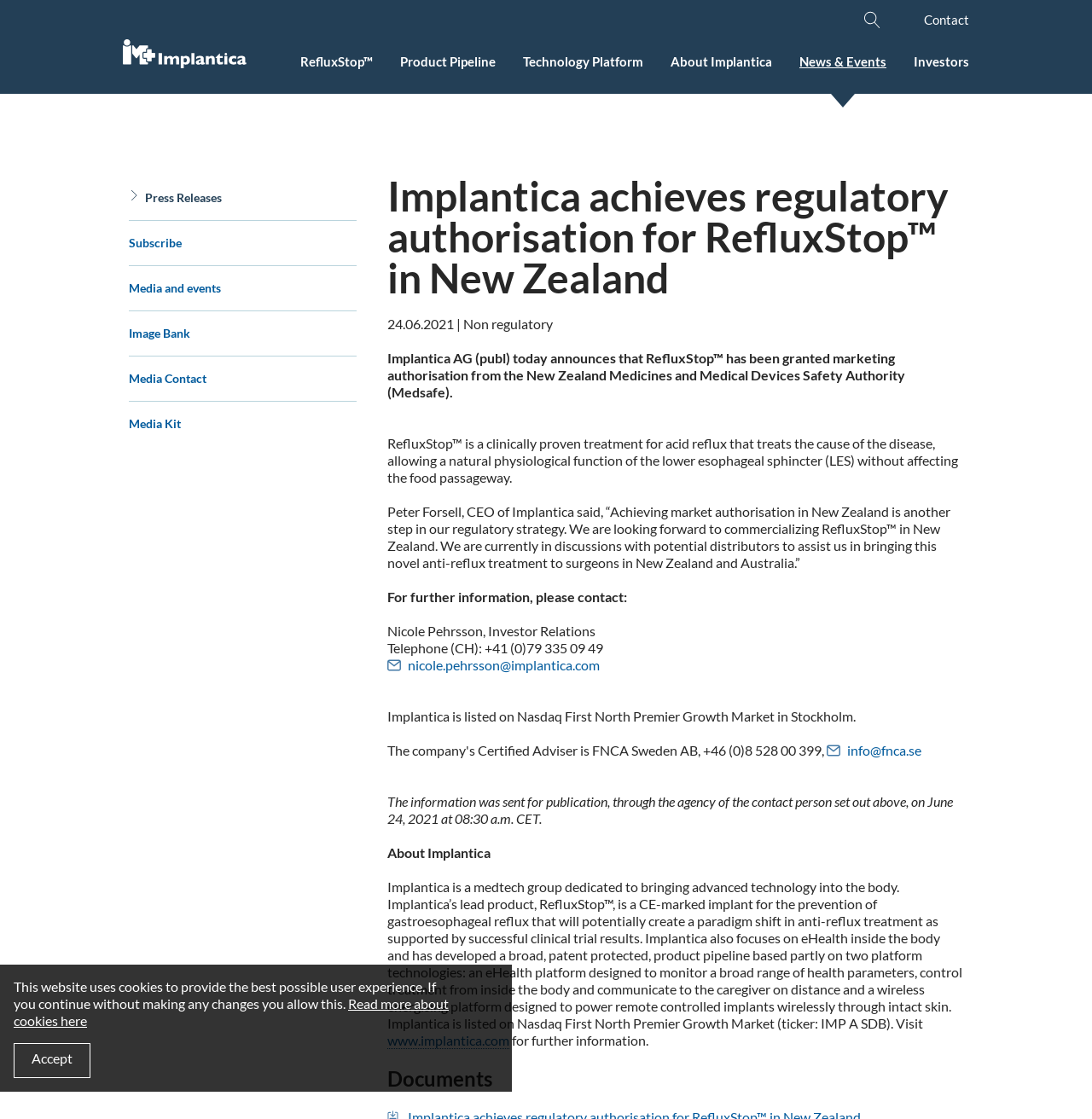Please find the bounding box coordinates of the element's region to be clicked to carry out this instruction: "Visit Implantica's website".

[0.354, 0.922, 0.466, 0.938]